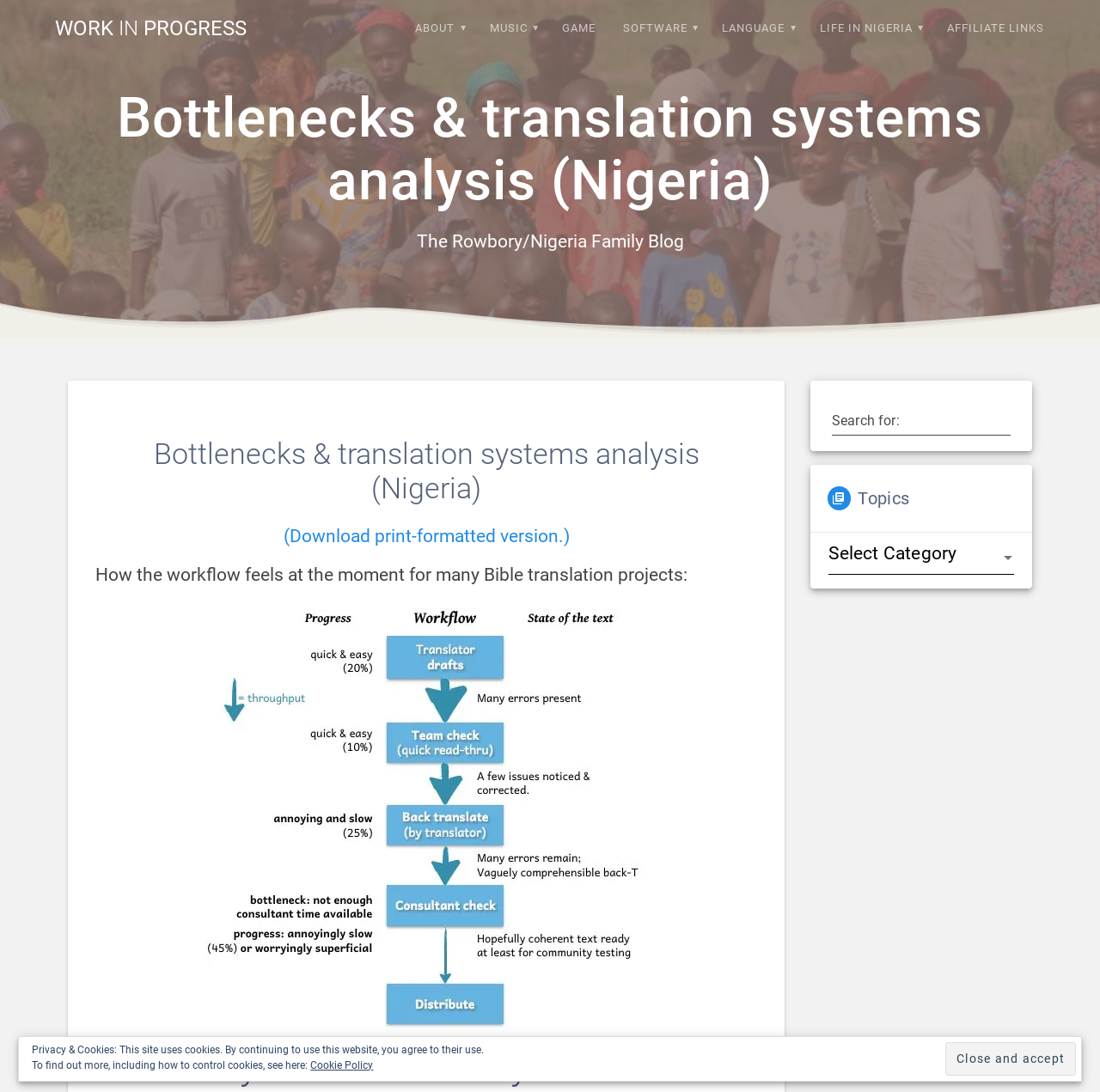Reply to the question with a single word or phrase:
What is the function of the search box?

To search for topics